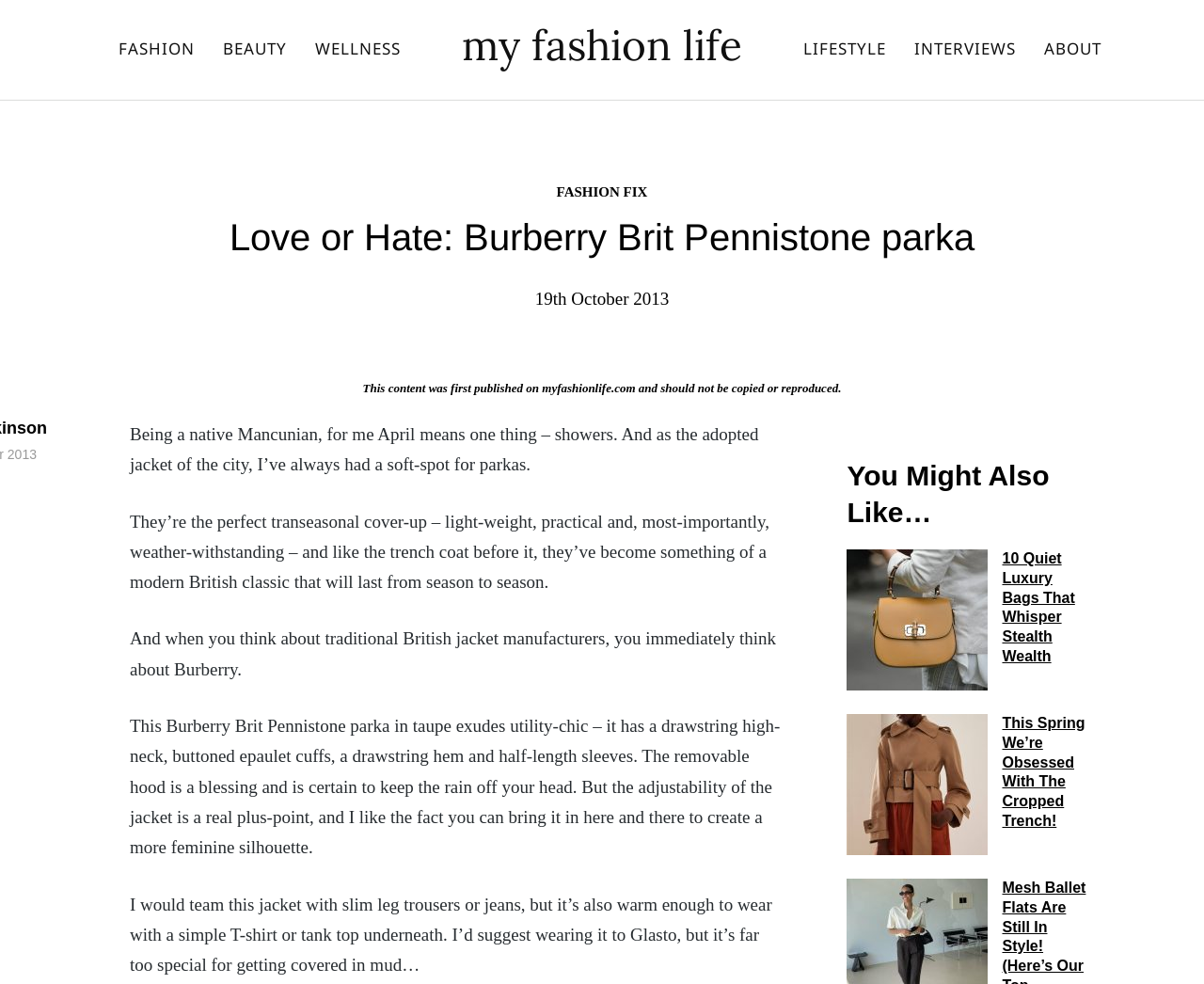Based on the element description, predict the bounding box coordinates (top-left x, top-left y, bottom-right x, bottom-right y) for the UI element in the screenshot: my fashion life

[0.384, 0.019, 0.616, 0.073]